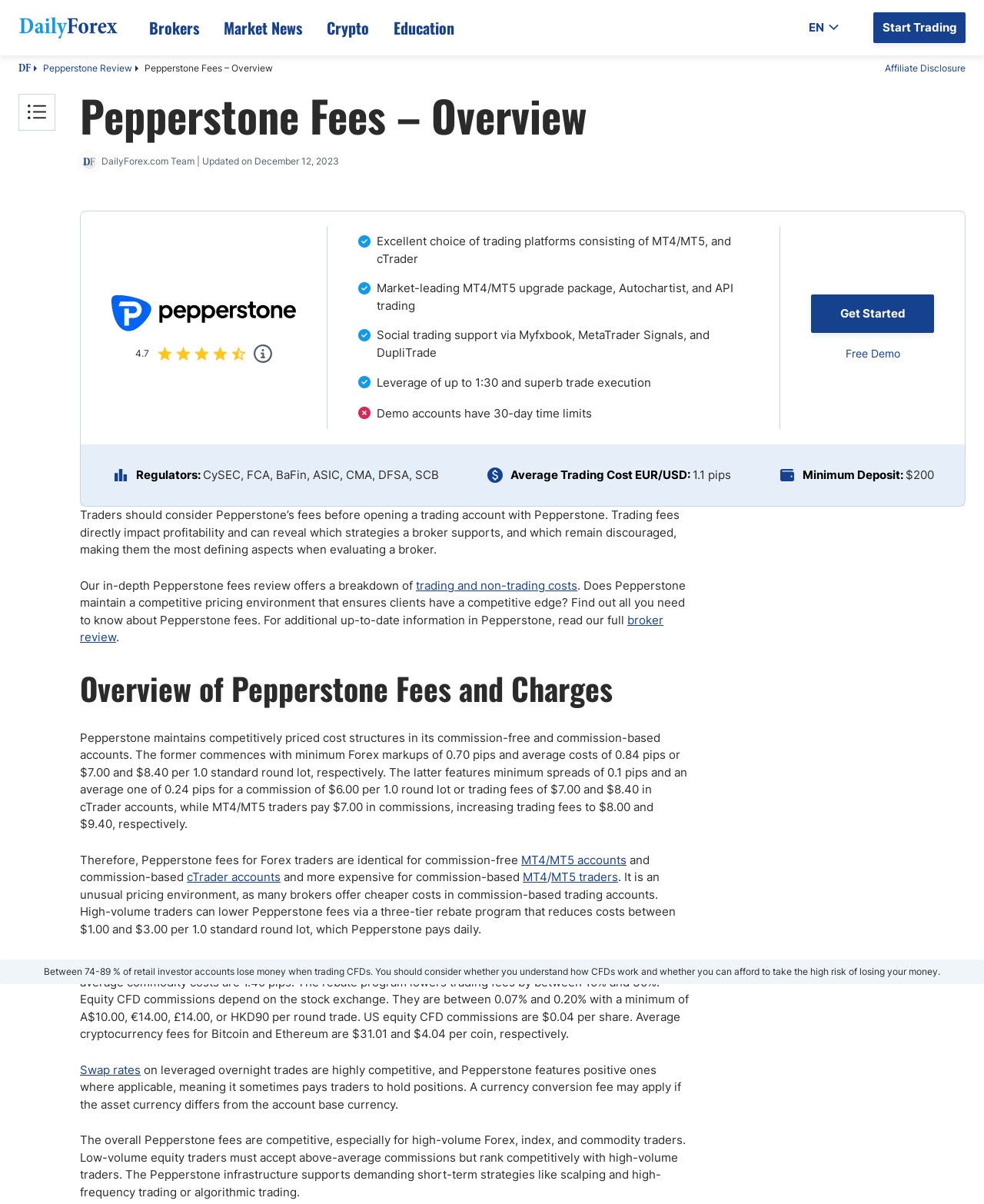Can you specify the bounding box coordinates for the region that should be clicked to fulfill this instruction: "Read the news and technical analysis".

[0.461, 0.062, 0.603, 0.077]